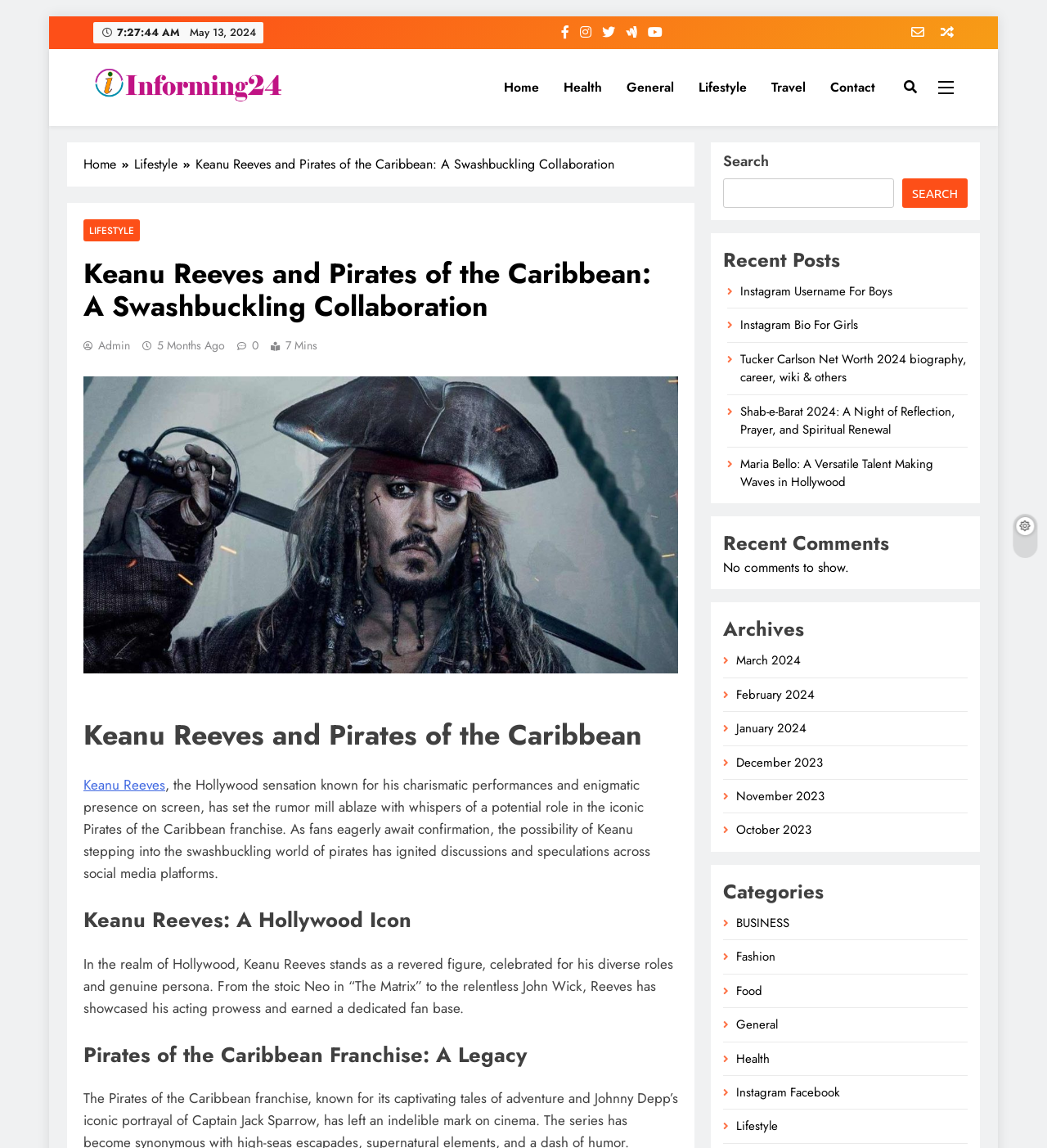What is the name of the Hollywood icon mentioned in the article?
Please provide a comprehensive and detailed answer to the question.

The name of the Hollywood icon mentioned in the article can be found in the title of the article, where it is written as 'Keanu Reeves and Pirates of the Caribbean: A Swashbuckling Collaboration'.